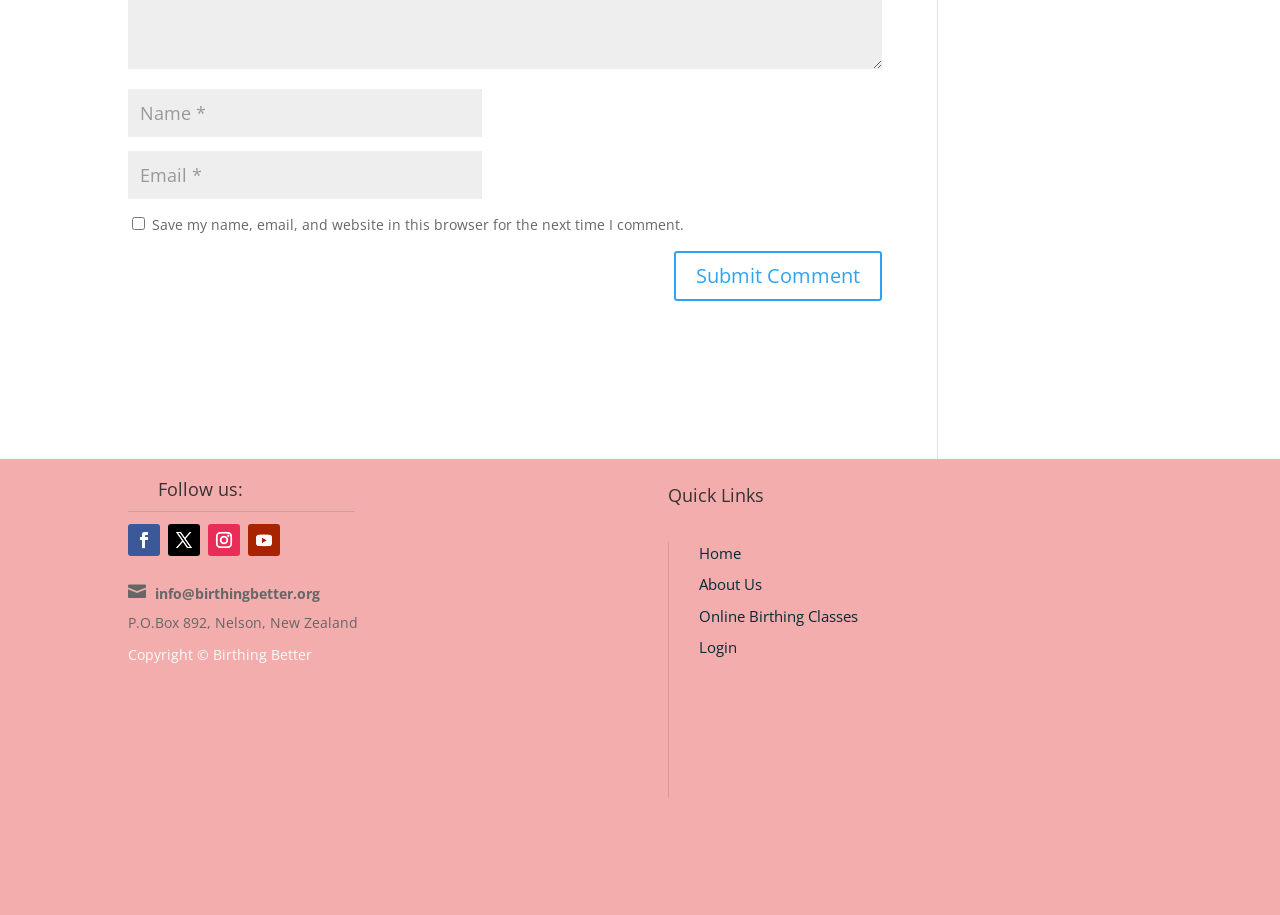Find and specify the bounding box coordinates that correspond to the clickable region for the instruction: "Enter your email".

[0.1, 0.165, 0.377, 0.218]